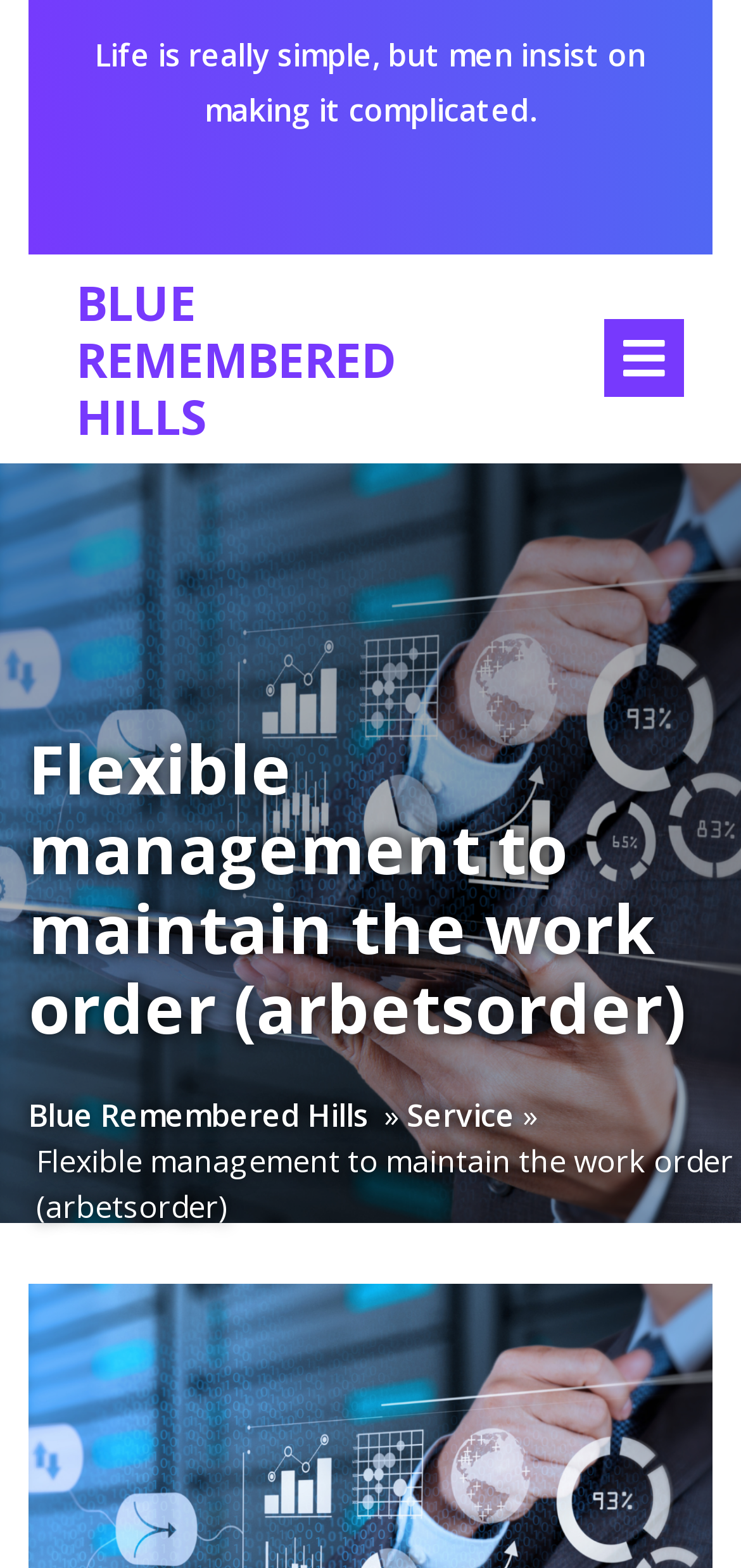Find the bounding box of the UI element described as follows: "Open Menu".

[0.815, 0.204, 0.923, 0.253]